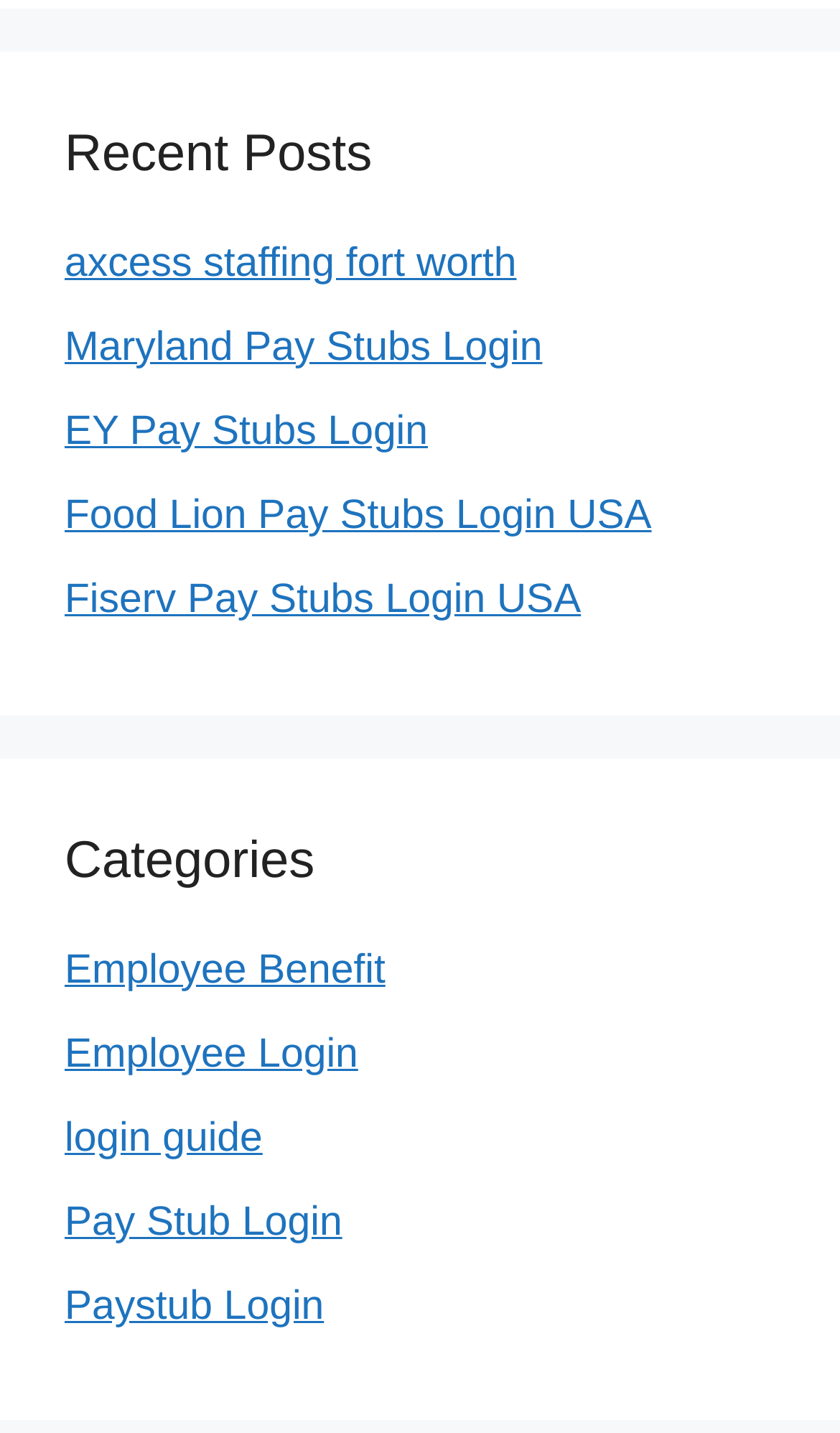Give a one-word or short phrase answer to this question: 
What is the purpose of the links in the 'Categories' section?

Filtering content